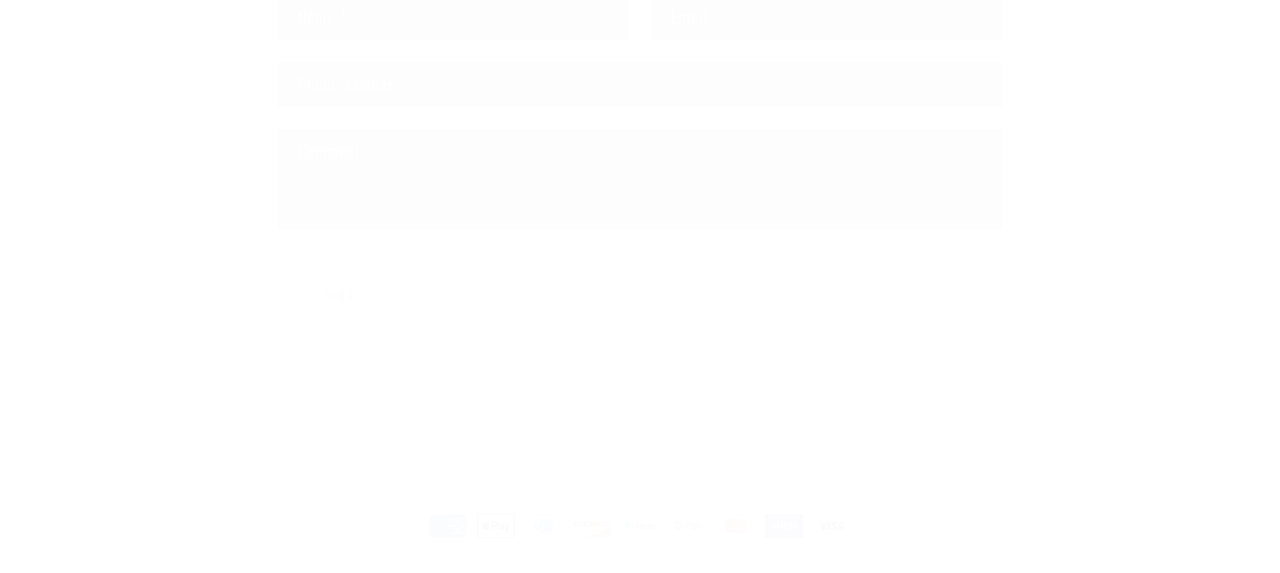Pinpoint the bounding box coordinates of the element to be clicked to execute the instruction: "Enter phone number".

[0.217, 0.107, 0.783, 0.186]